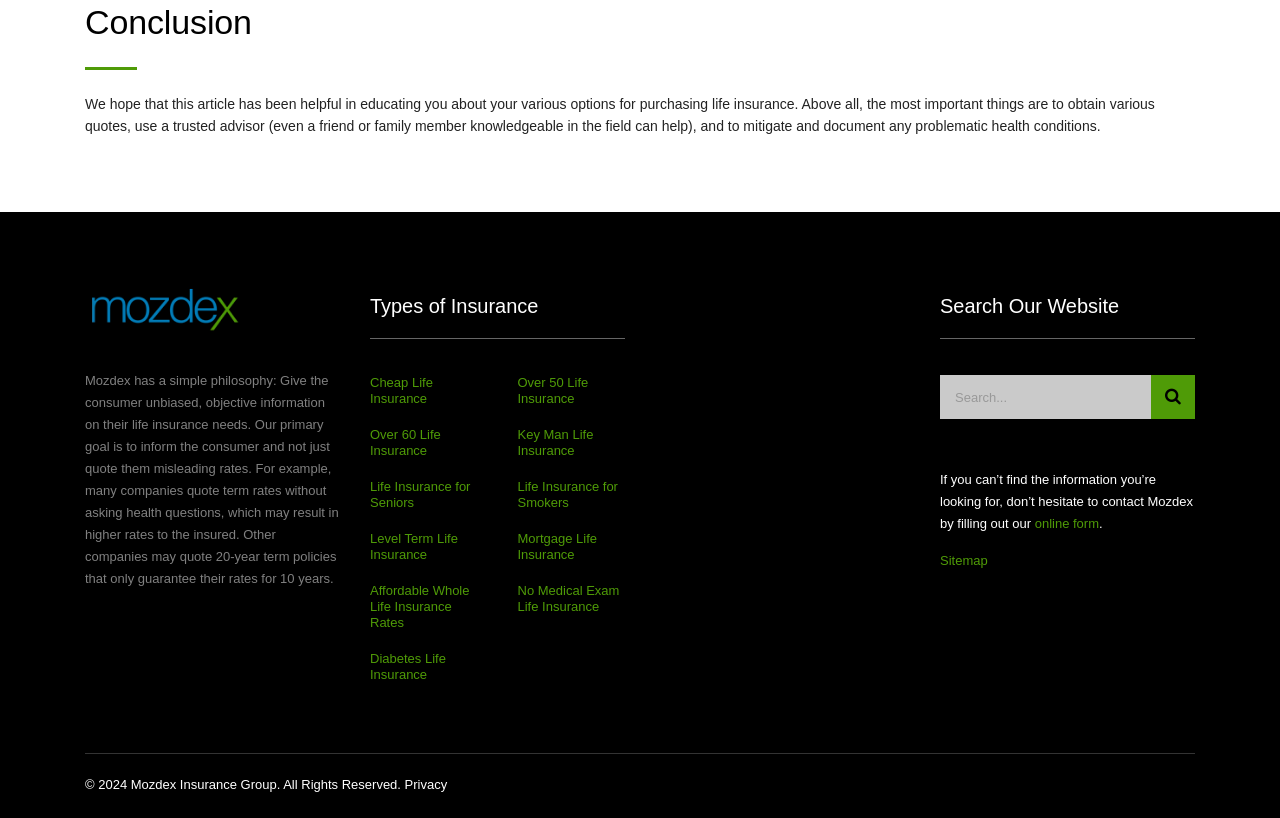How can users contact Mozdex?
Look at the image and respond with a single word or a short phrase.

By filling out an online form